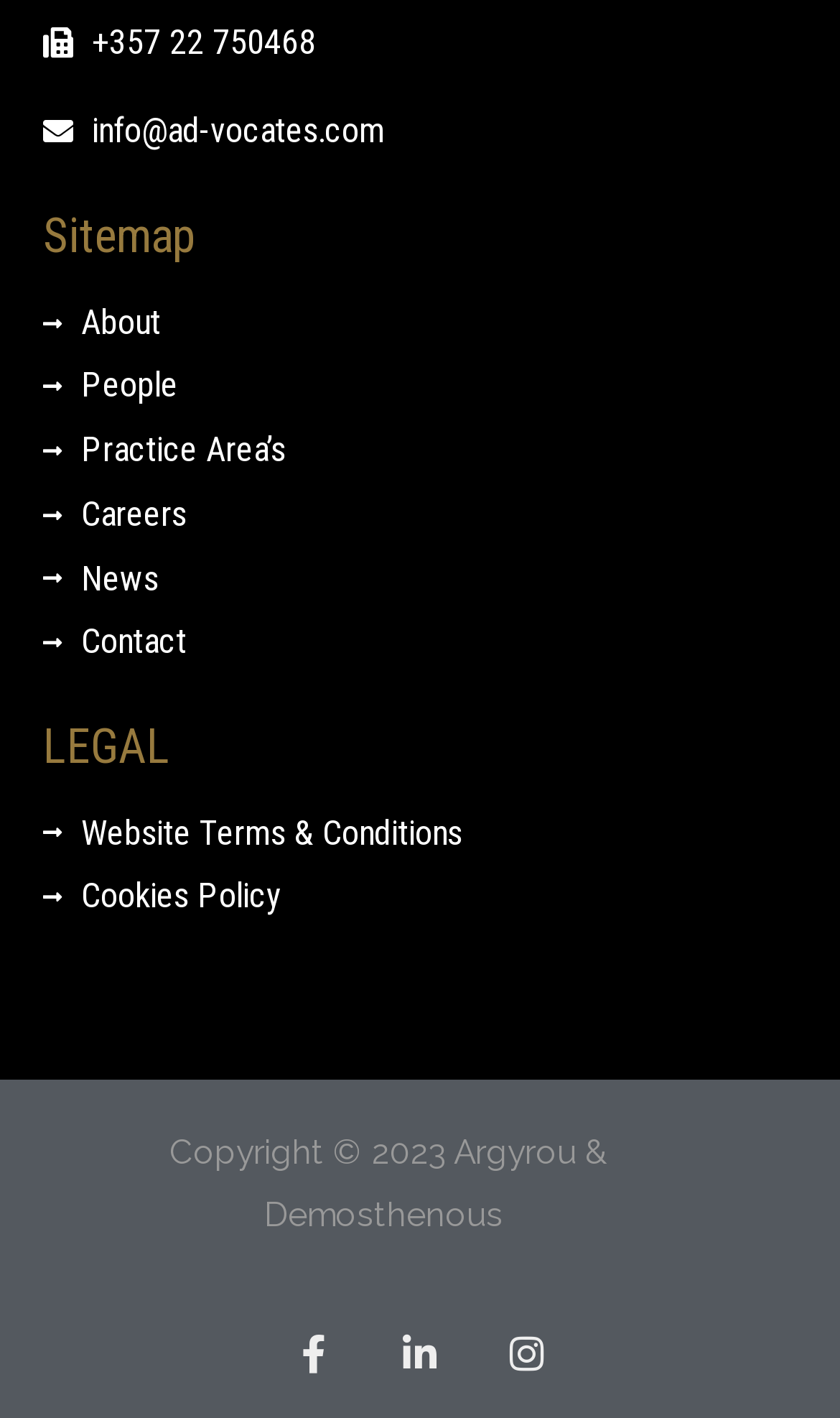Please mark the bounding box coordinates of the area that should be clicked to carry out the instruction: "view news".

[0.051, 0.385, 0.949, 0.43]